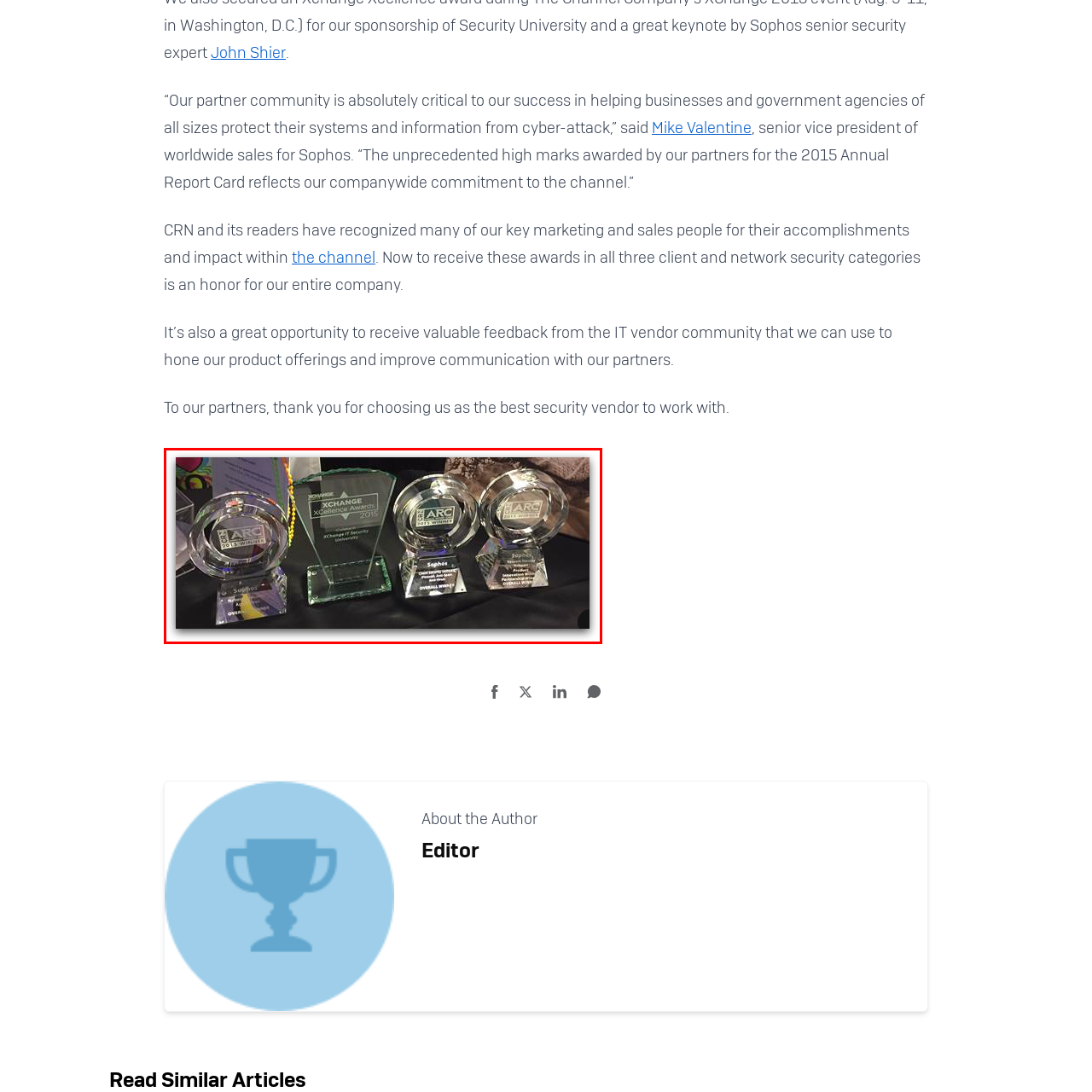What is the purpose of Sophos's work?
Pay attention to the image surrounded by the red bounding box and answer the question in detail based on the image.

The caption emphasizes Sophos's reputation as a leading security vendor, reflecting their dedication to protecting businesses and government agencies from cyber threats, which implies that the purpose of Sophos's work is to provide cybersecurity services.